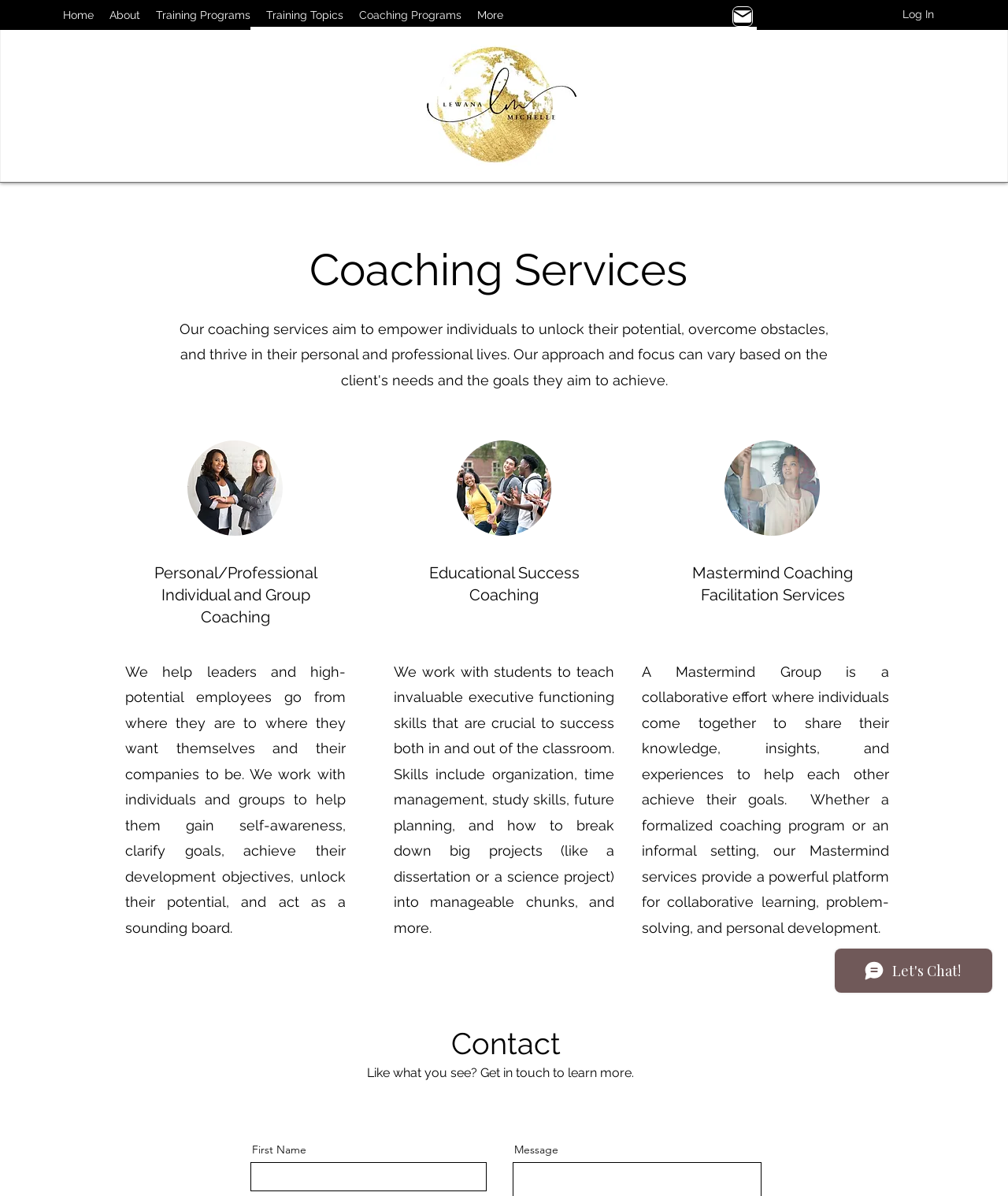Respond to the question below with a single word or phrase: What is the contact information section asking for?

First Name and Message